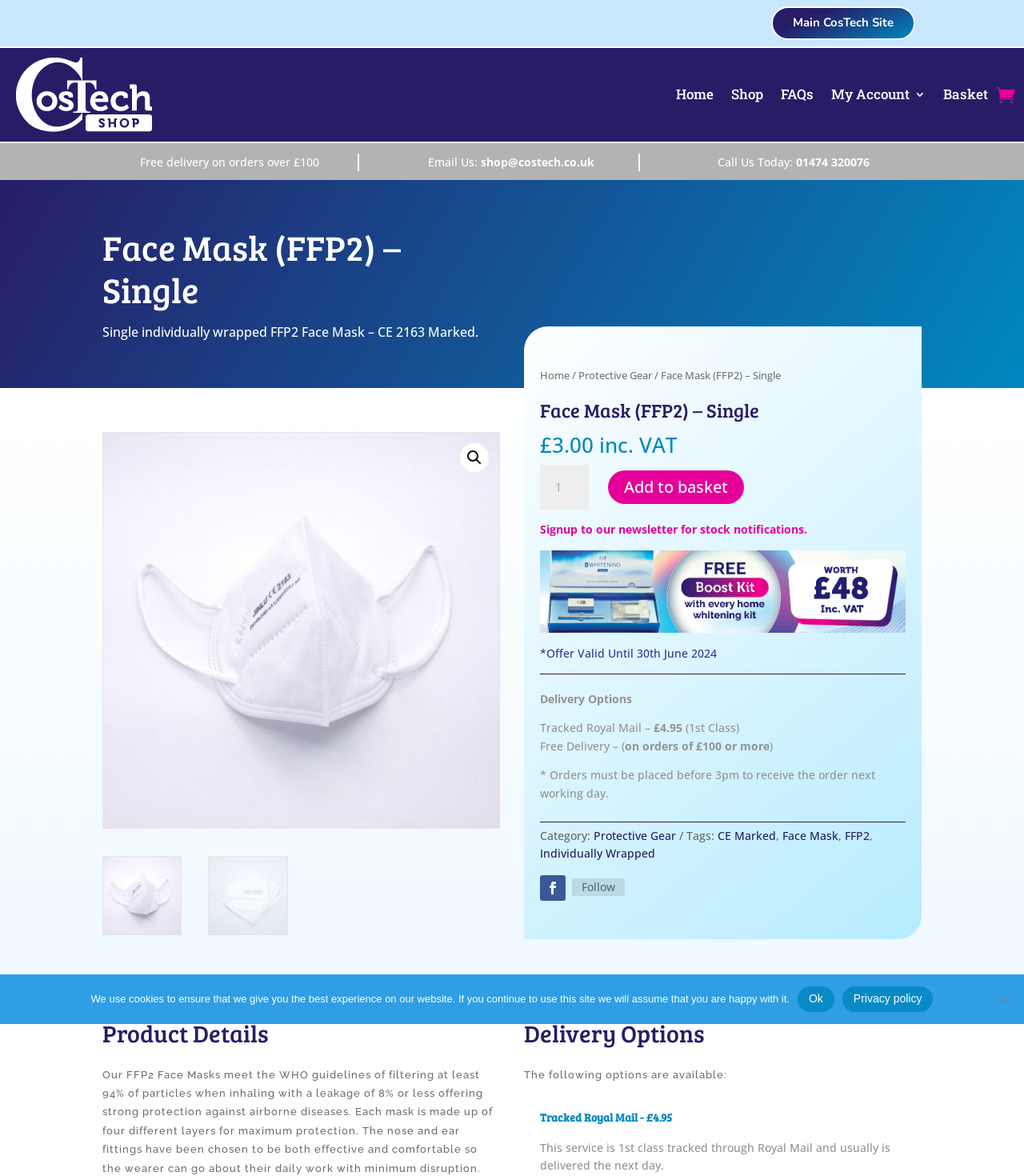What is the minimum order value for free delivery?
Please provide a comprehensive answer to the question based on the webpage screenshot.

The minimum order value for free delivery can be found in the delivery options section, where it is stated that free delivery is available on orders of £100 or more.